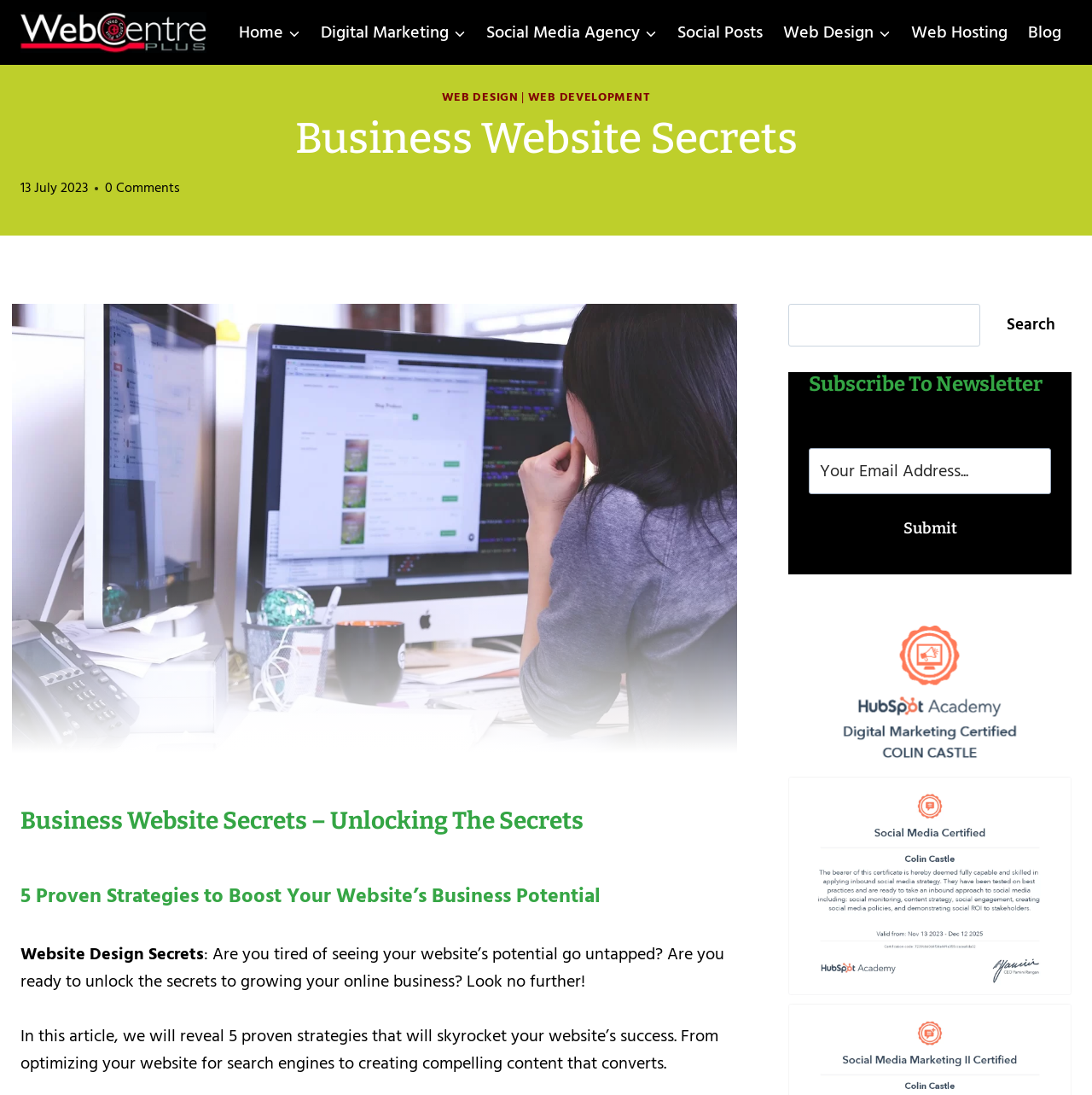Could you specify the bounding box coordinates for the clickable section to complete the following instruction: "Scroll to the top"?

[0.958, 0.956, 0.977, 0.974]